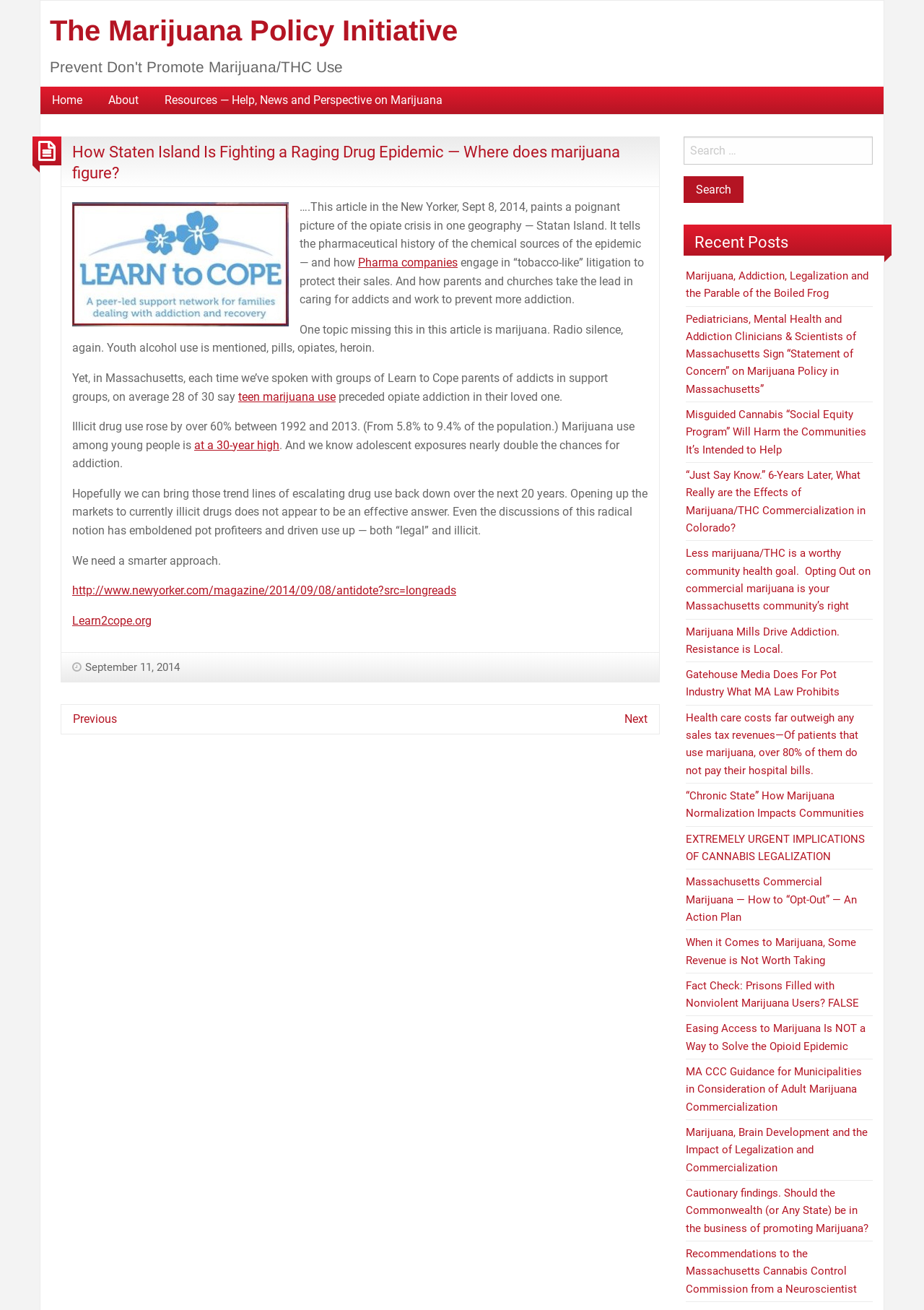Using a single word or phrase, answer the following question: 
How many links are in the footer section?

3